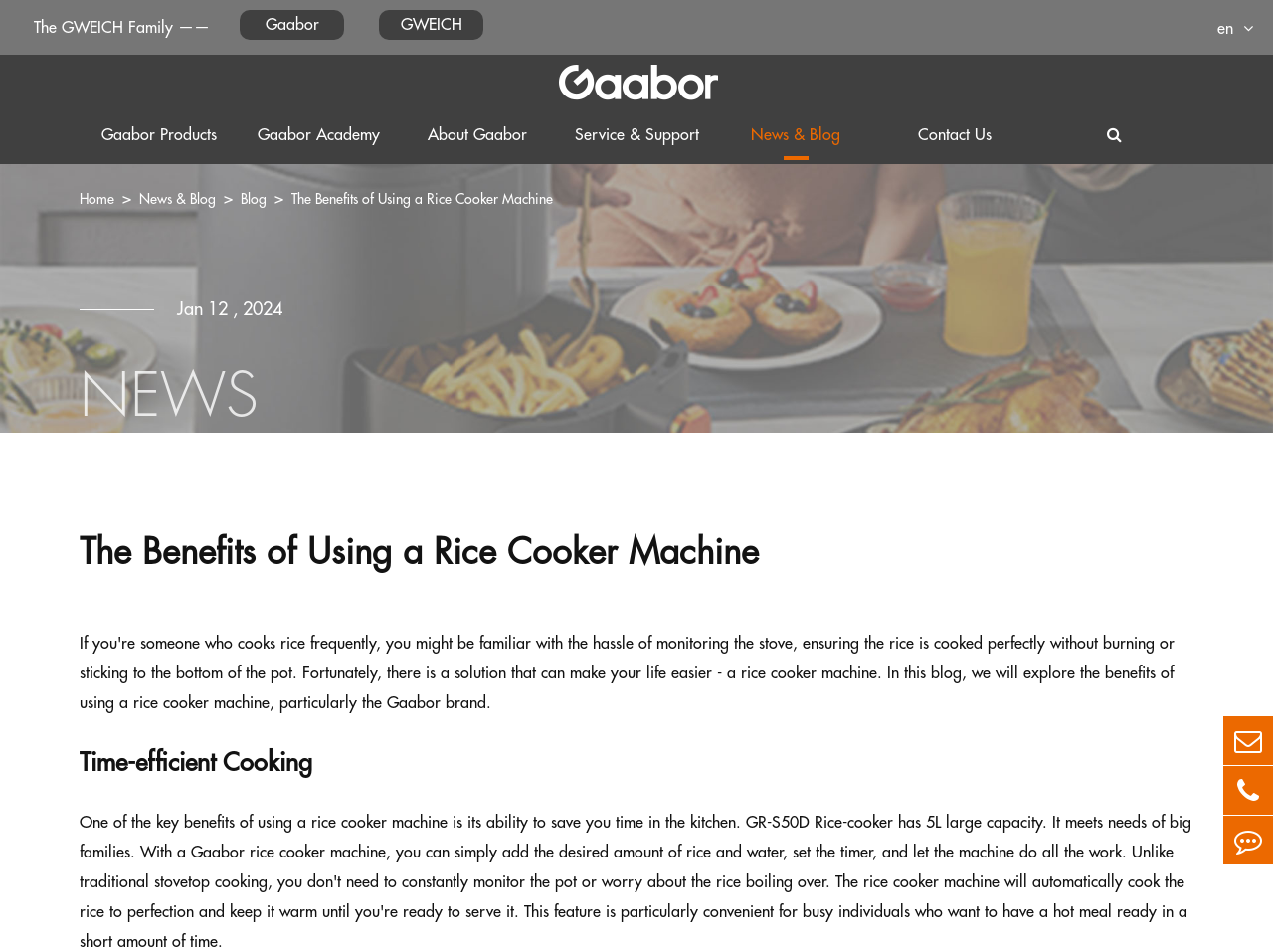How many categories of products are listed on this webpage?
Answer the question with a single word or phrase by looking at the picture.

5